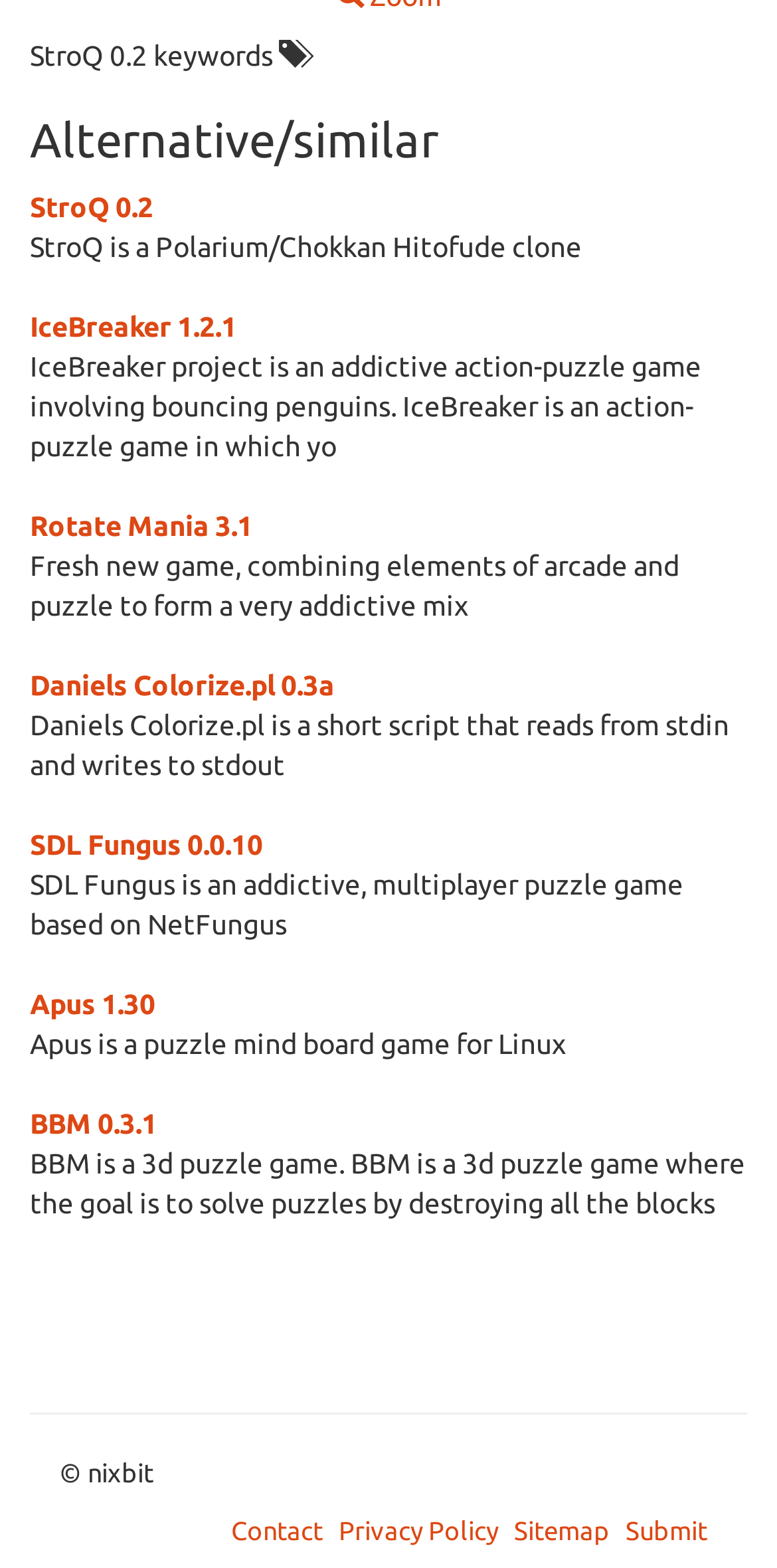Given the description "Apus 1.30", determine the bounding box of the corresponding UI element.

[0.038, 0.63, 0.2, 0.651]